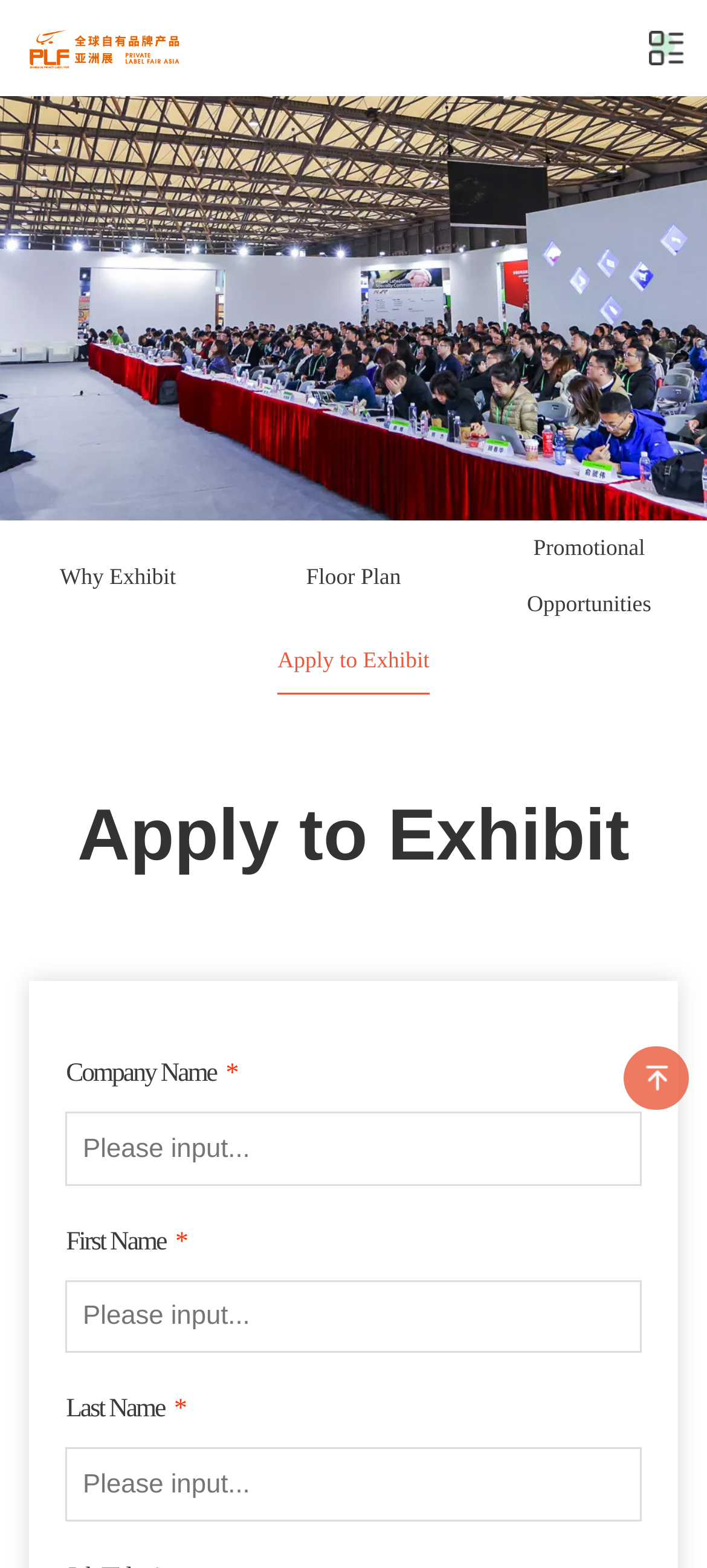Extract the bounding box coordinates of the UI element described: "Why Exhibit". Provide the coordinates in the format [left, top, right, bottom] with values ranging from 0 to 1.

[0.085, 0.35, 0.249, 0.386]